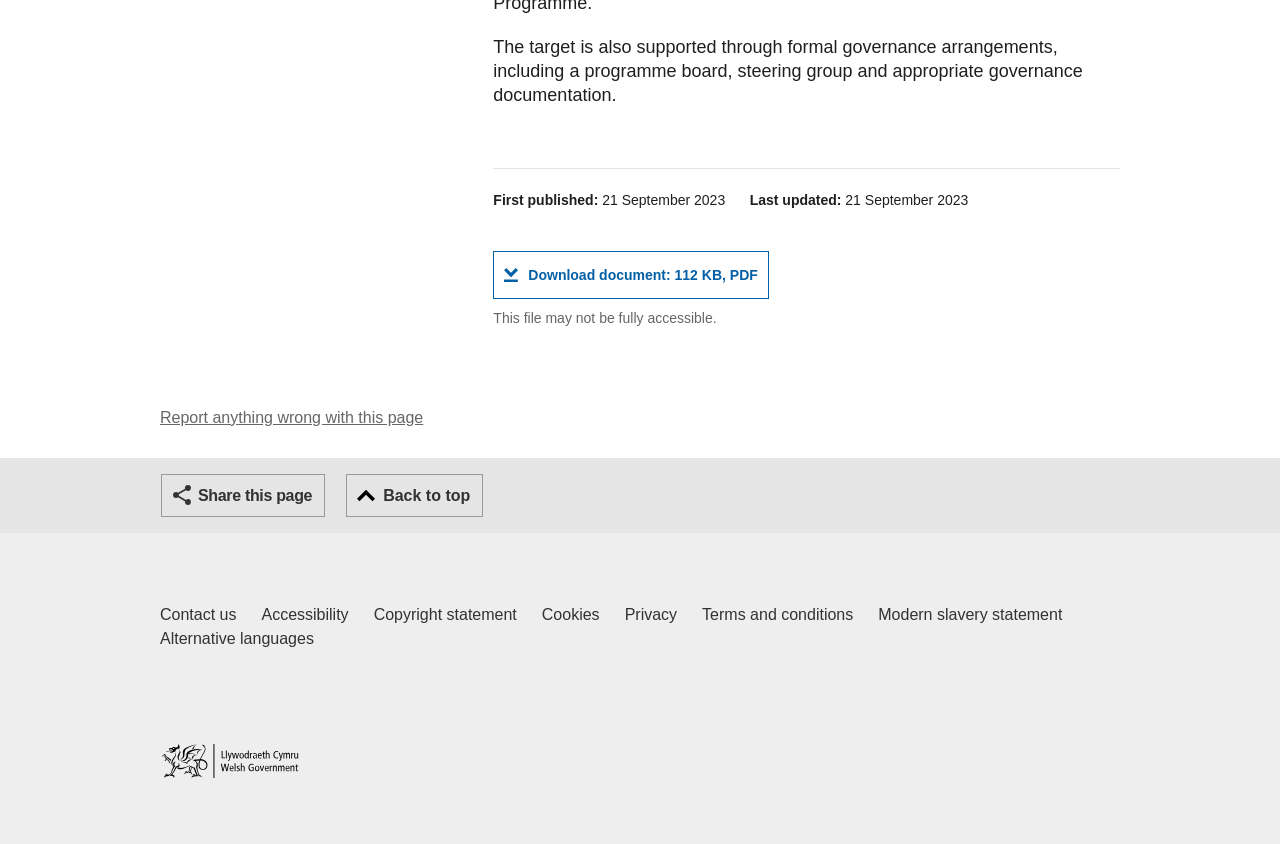Respond with a single word or phrase:
How many footer links are available?

8